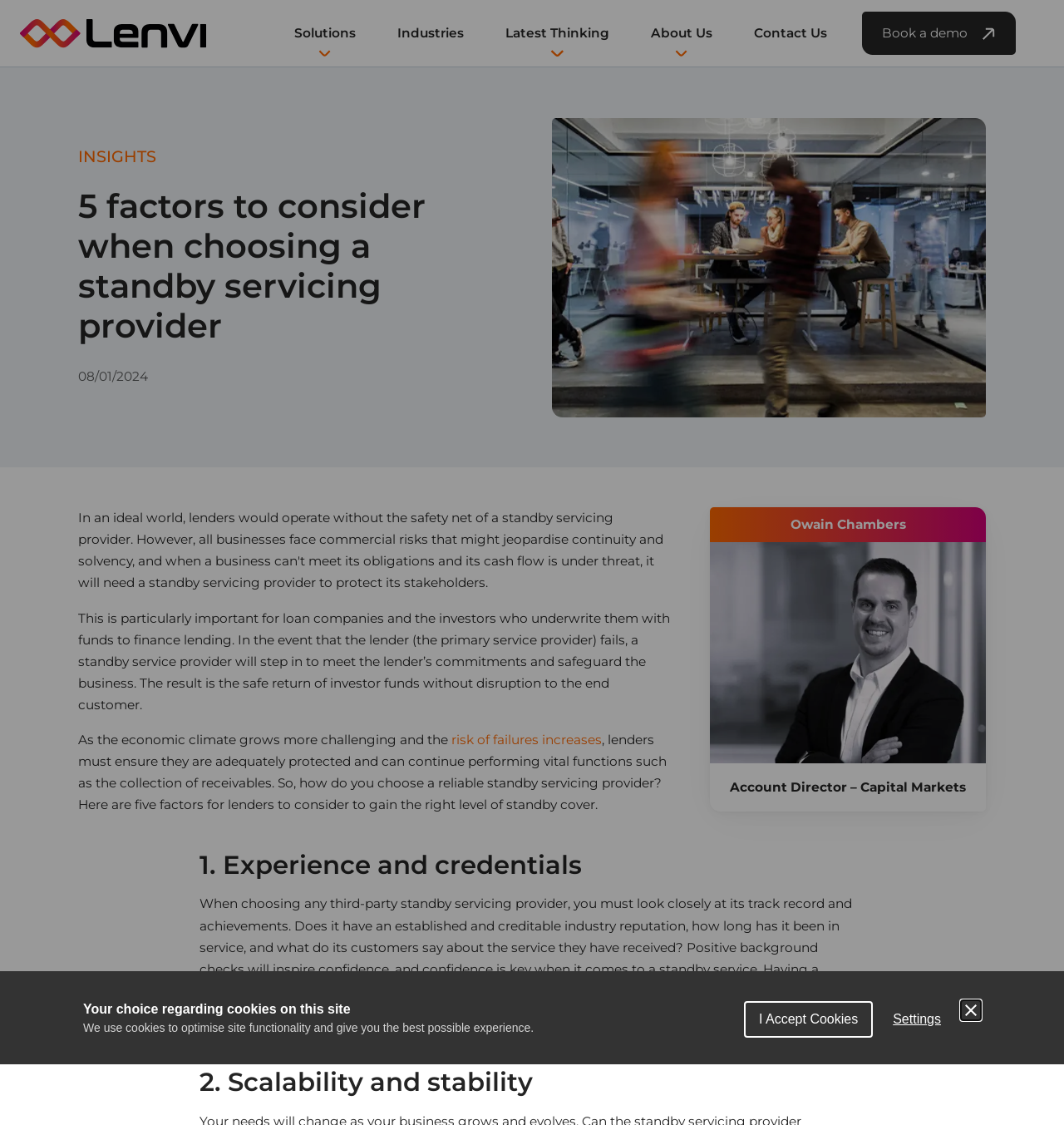Determine the bounding box coordinates of the clickable element to achieve the following action: 'Book a demo'. Provide the coordinates as four float values between 0 and 1, formatted as [left, top, right, bottom].

[0.81, 0.01, 0.955, 0.049]